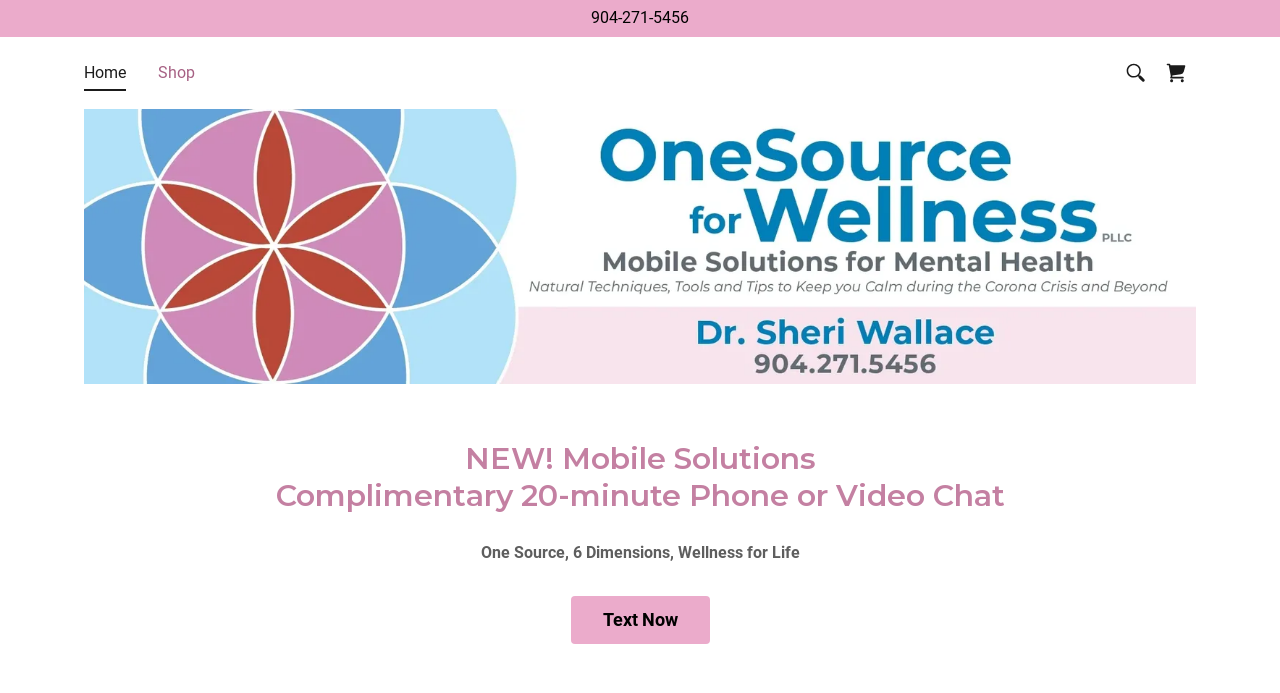What is the link text below the image?
Examine the image closely and answer the question with as much detail as possible.

I found the link text by looking at the section below the image, where I saw a link element with the text 'Text Now'.